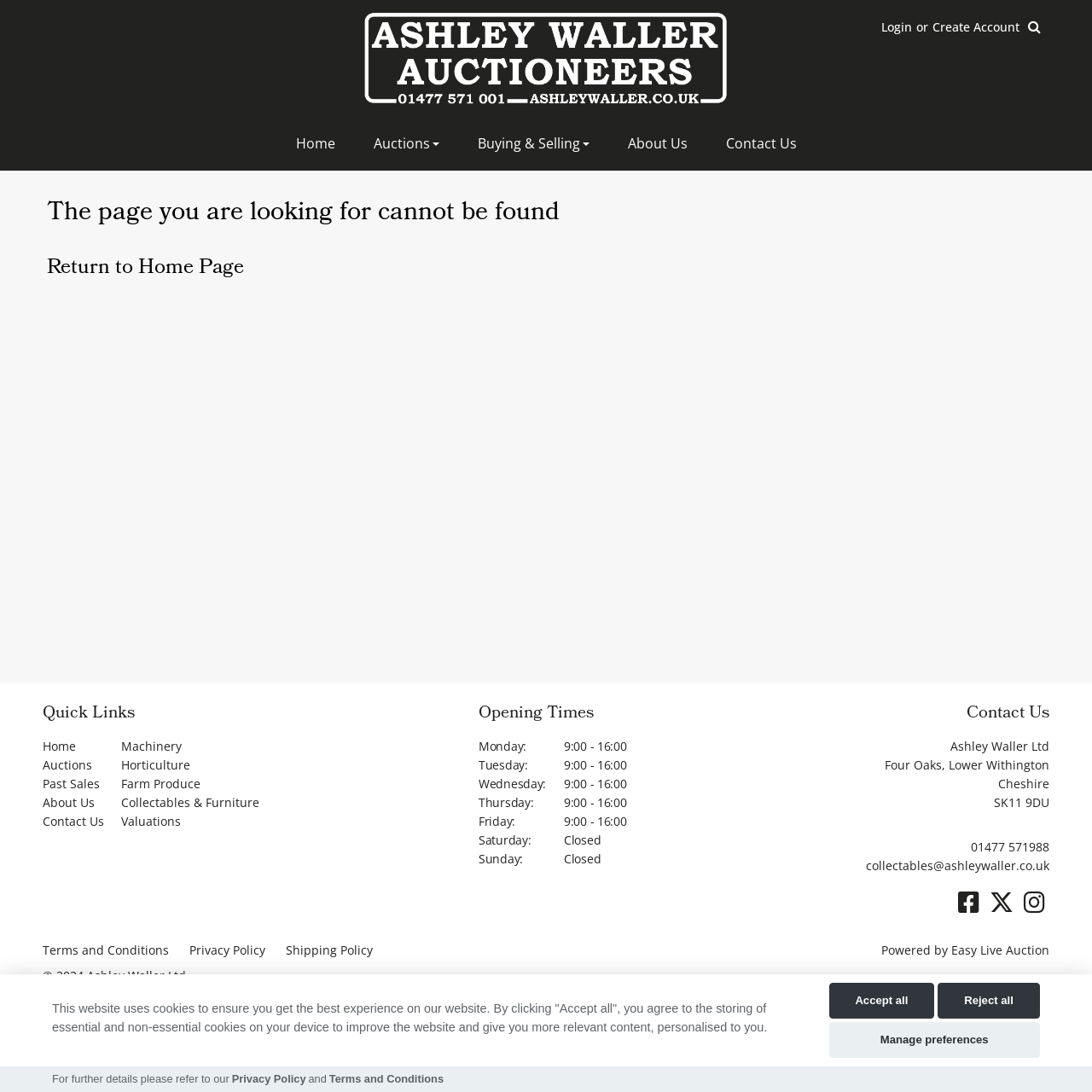Please identify the bounding box coordinates of the region to click in order to complete the given instruction: "Search for something". The coordinates should be four float numbers between 0 and 1, i.e., [left, top, right, bottom].

[0.941, 0.016, 0.953, 0.033]